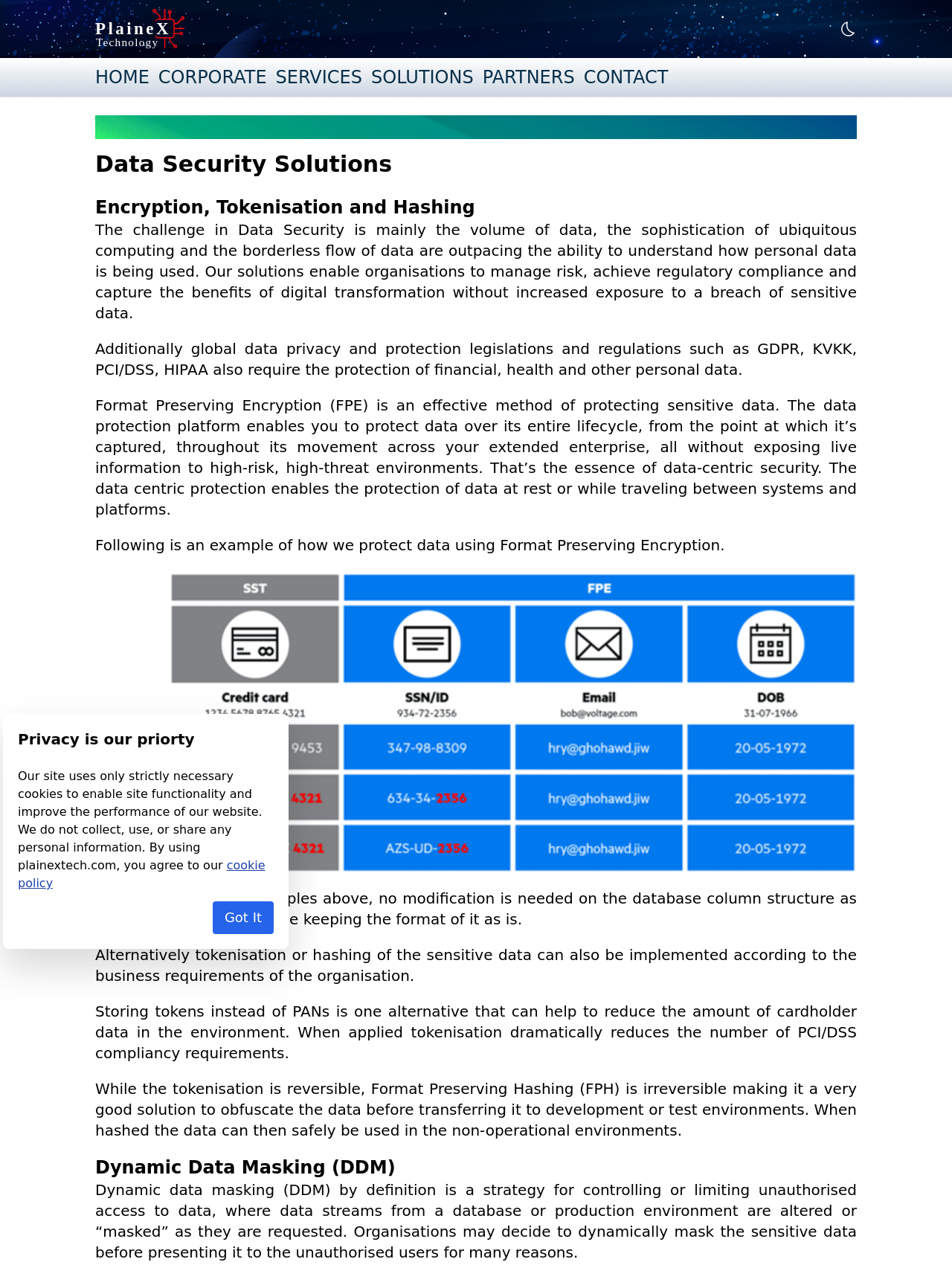Highlight the bounding box coordinates of the element that should be clicked to carry out the following instruction: "Click the HOME button". The coordinates must be given as four float numbers ranging from 0 to 1, i.e., [left, top, right, bottom].

[0.1, 0.046, 0.157, 0.076]